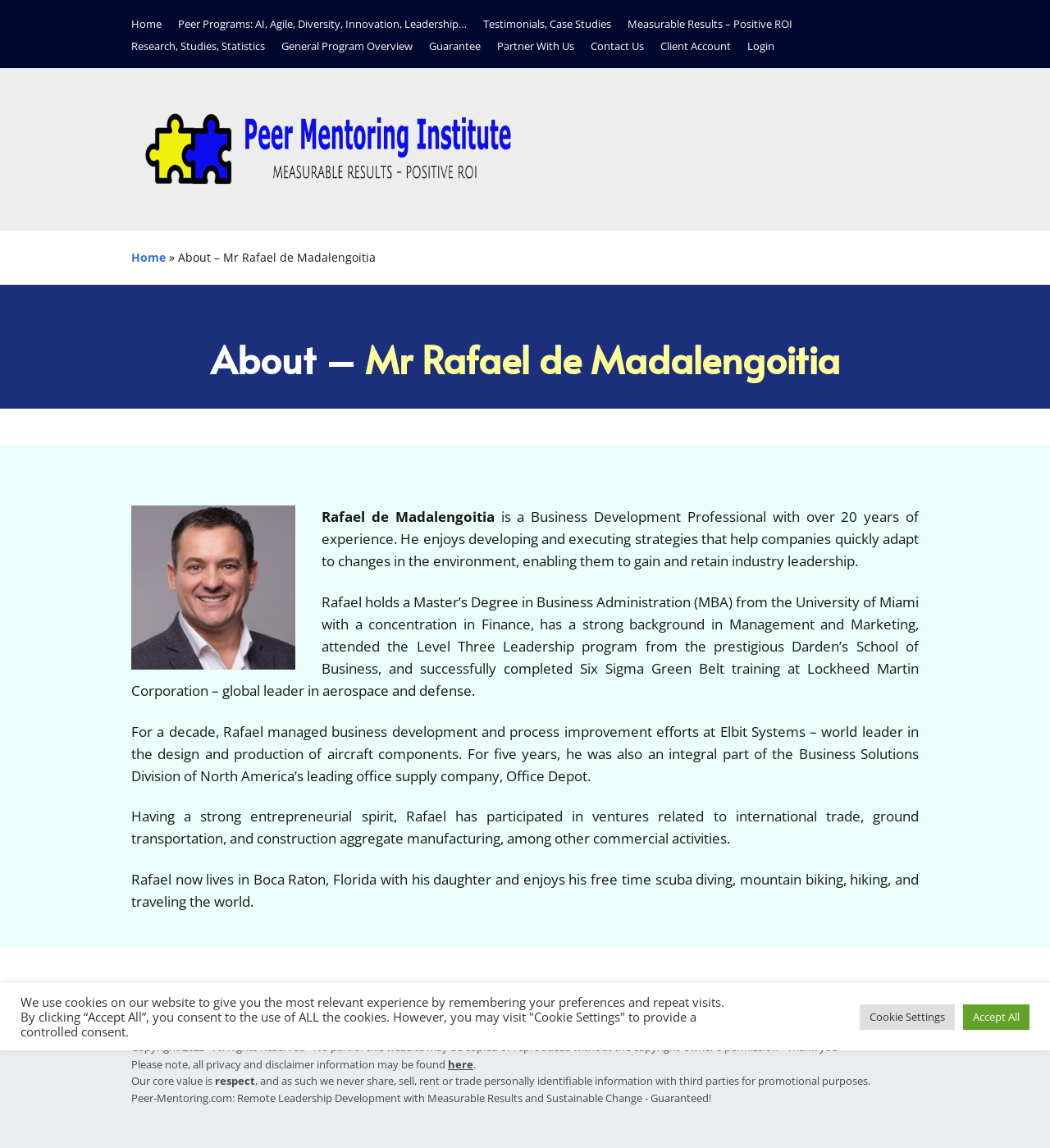Explain the webpage's design and content in an elaborate manner.

The webpage is about Mr. Rafael de Madalengoitia, a Business Development Professional with over 20 years of experience. At the top, there are multiple links to different sections of the website, including "Home", "Peer Programs", "Testimonials", and "Contact Us". Below these links, there is a logo of "Peer Mentoring Institute" with an image.

The main content of the webpage is divided into sections. The first section has a heading "About – Mr Rafael de Madalengoitia" and a brief description of Mr. Rafael's professional background and experience. The text is followed by three paragraphs that provide more details about his education, work experience, and entrepreneurial ventures.

Below the main content, there is a section with a link to "here" that leads to privacy and disclaimer information. Next to it, there is a statement about the website's core value of respect and a note about not sharing personally identifiable information with third parties.

At the bottom of the webpage, there is a section with a statement about the use of cookies on the website and two buttons, "Cookie Settings" and "Accept All", to manage cookie preferences.